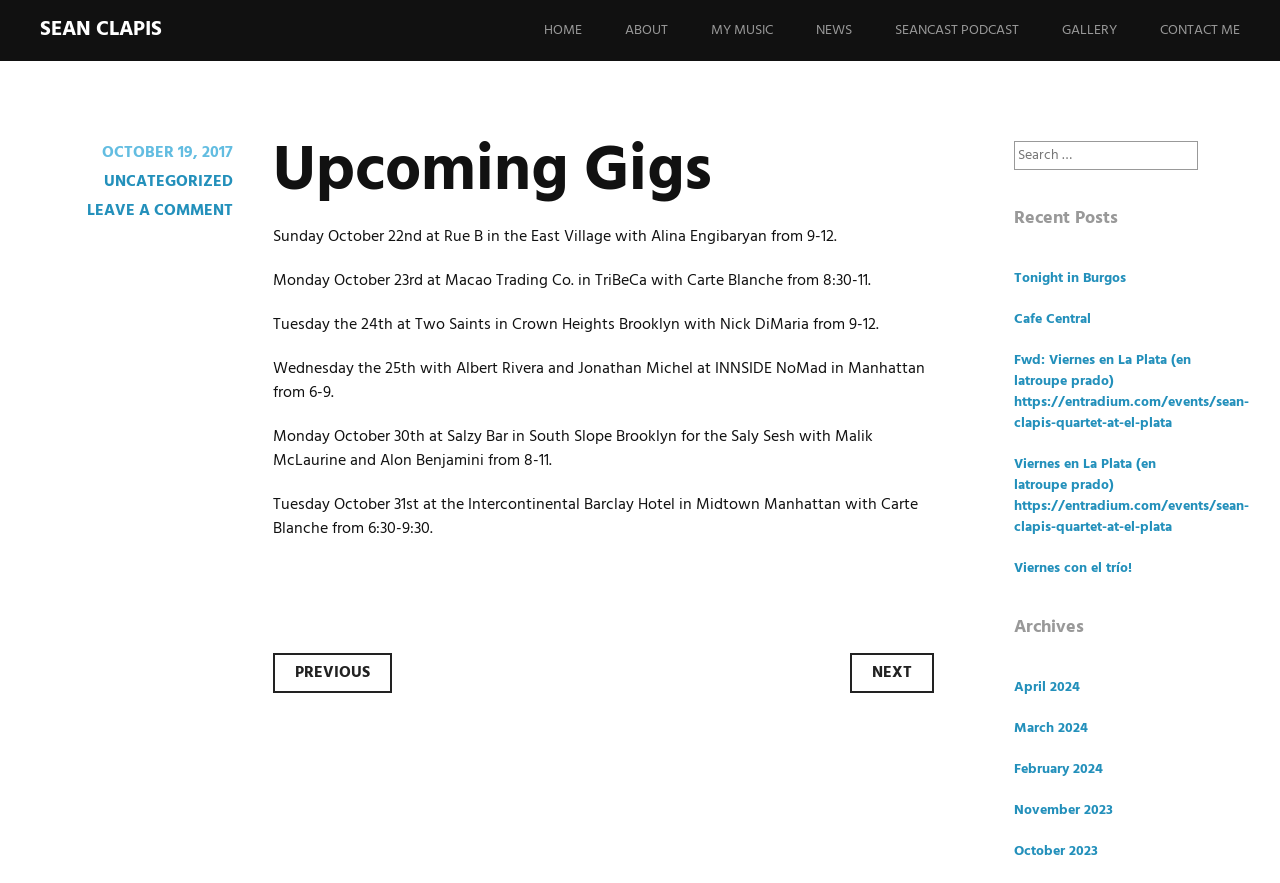Pinpoint the bounding box coordinates of the element you need to click to execute the following instruction: "Go to the ARCHIVES section". The bounding box should be represented by four float numbers between 0 and 1, in the format [left, top, right, bottom].

[0.792, 0.701, 0.959, 0.721]